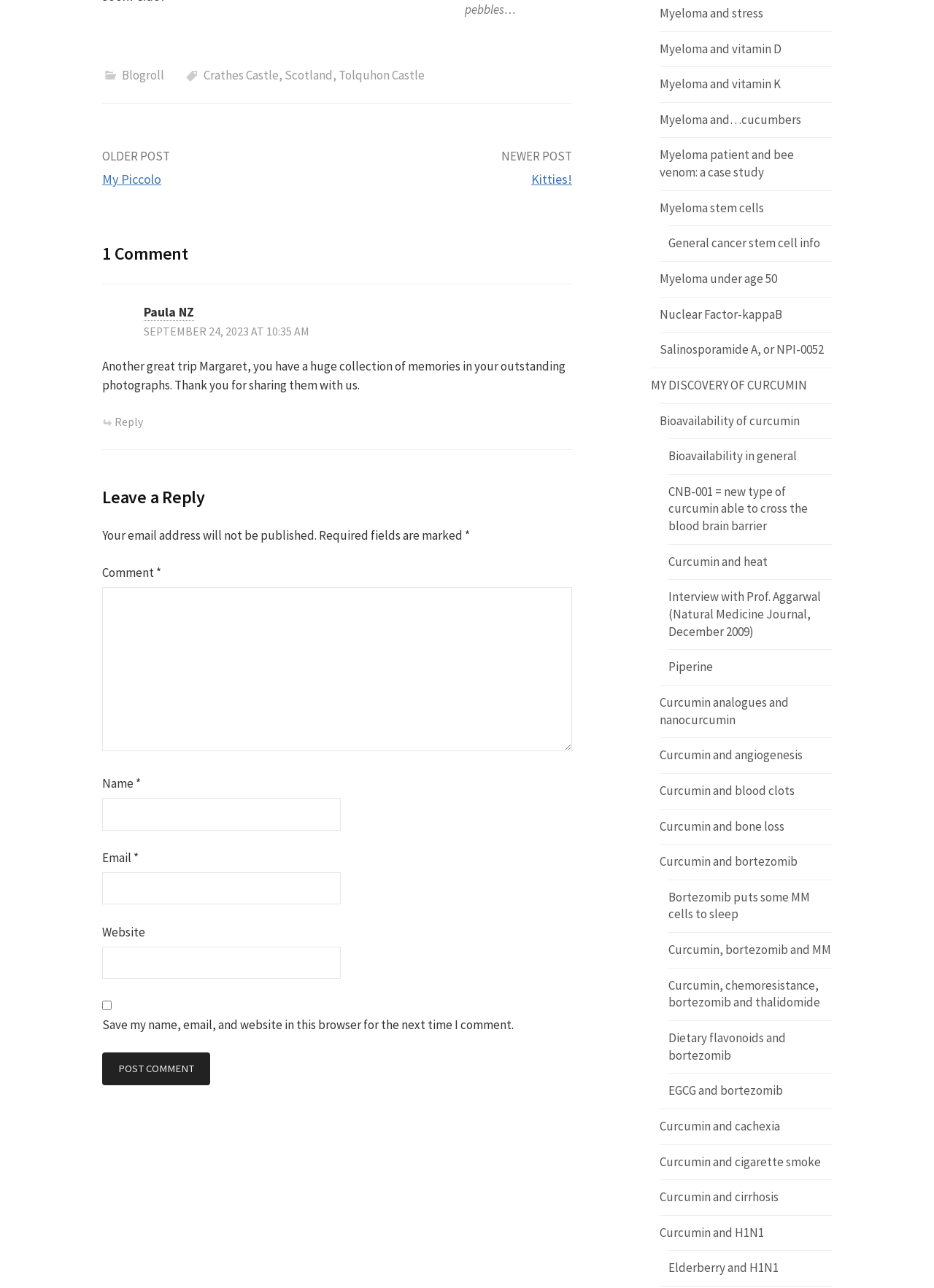How many links are in the footer? Using the information from the screenshot, answer with a single word or phrase.

6